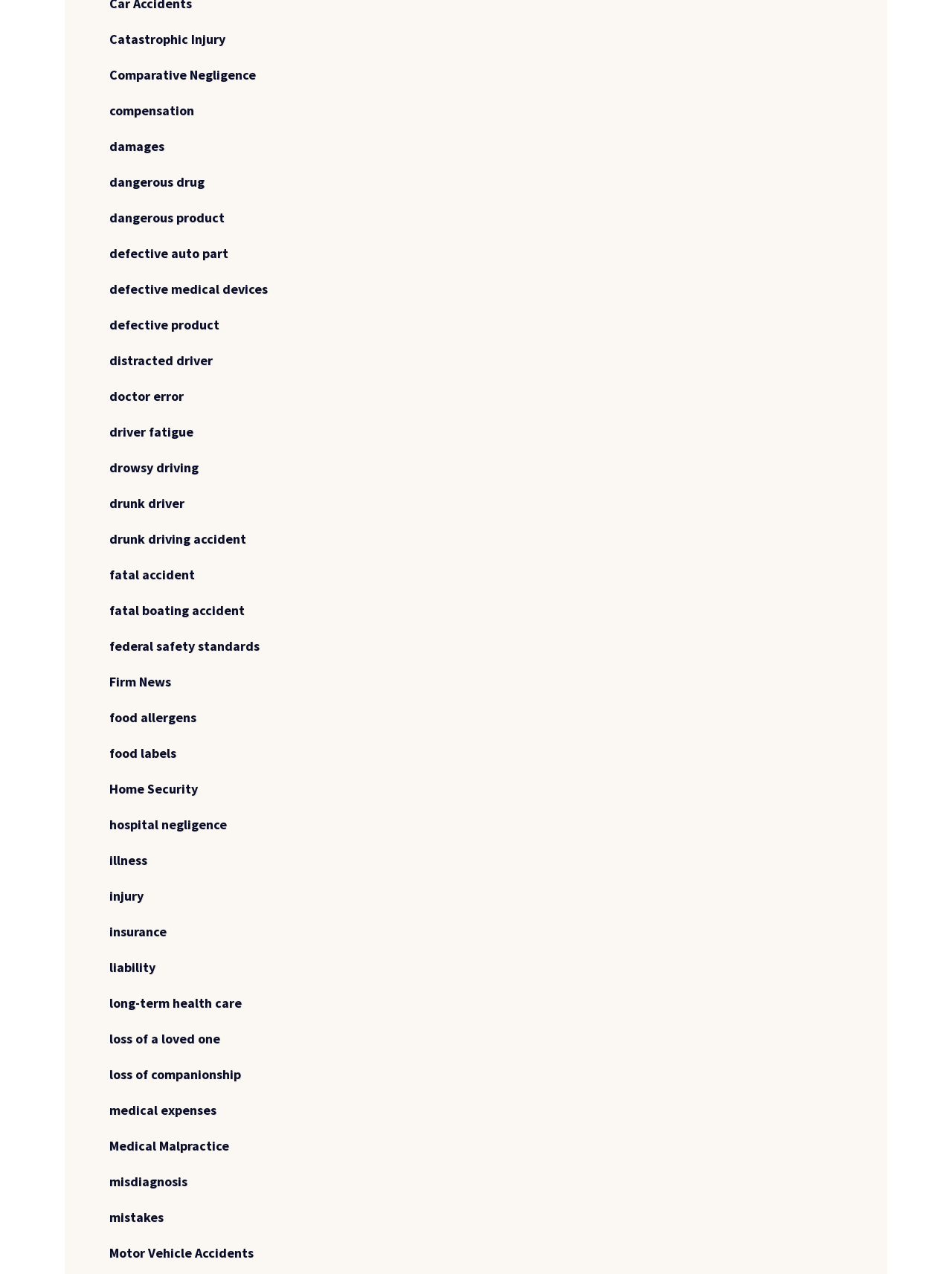What is the first link on the webpage?
Look at the image and answer the question using a single word or phrase.

Catastrophic Injury